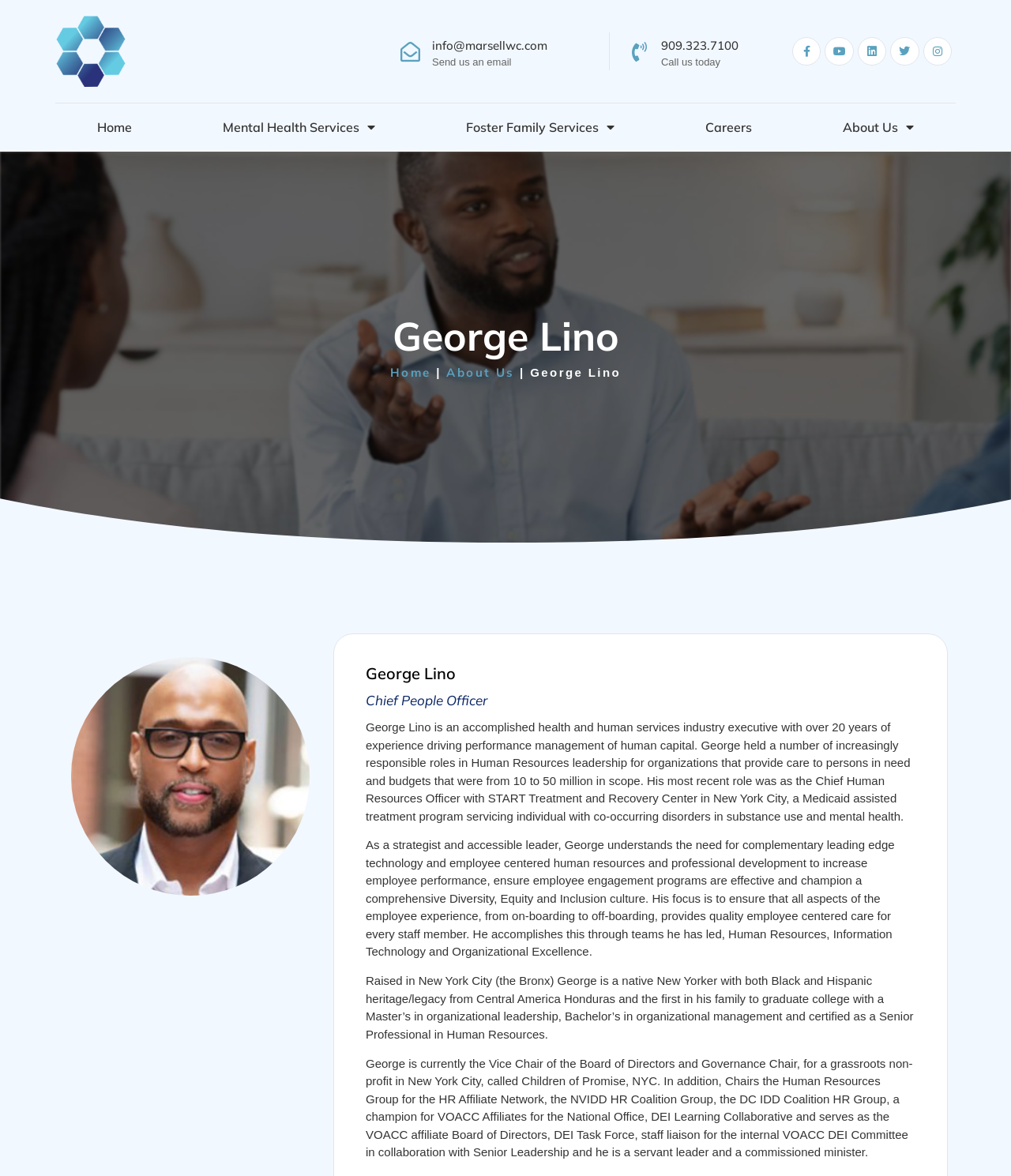What is the email address to contact?
Refer to the screenshot and respond with a concise word or phrase.

info@marsellwc.com